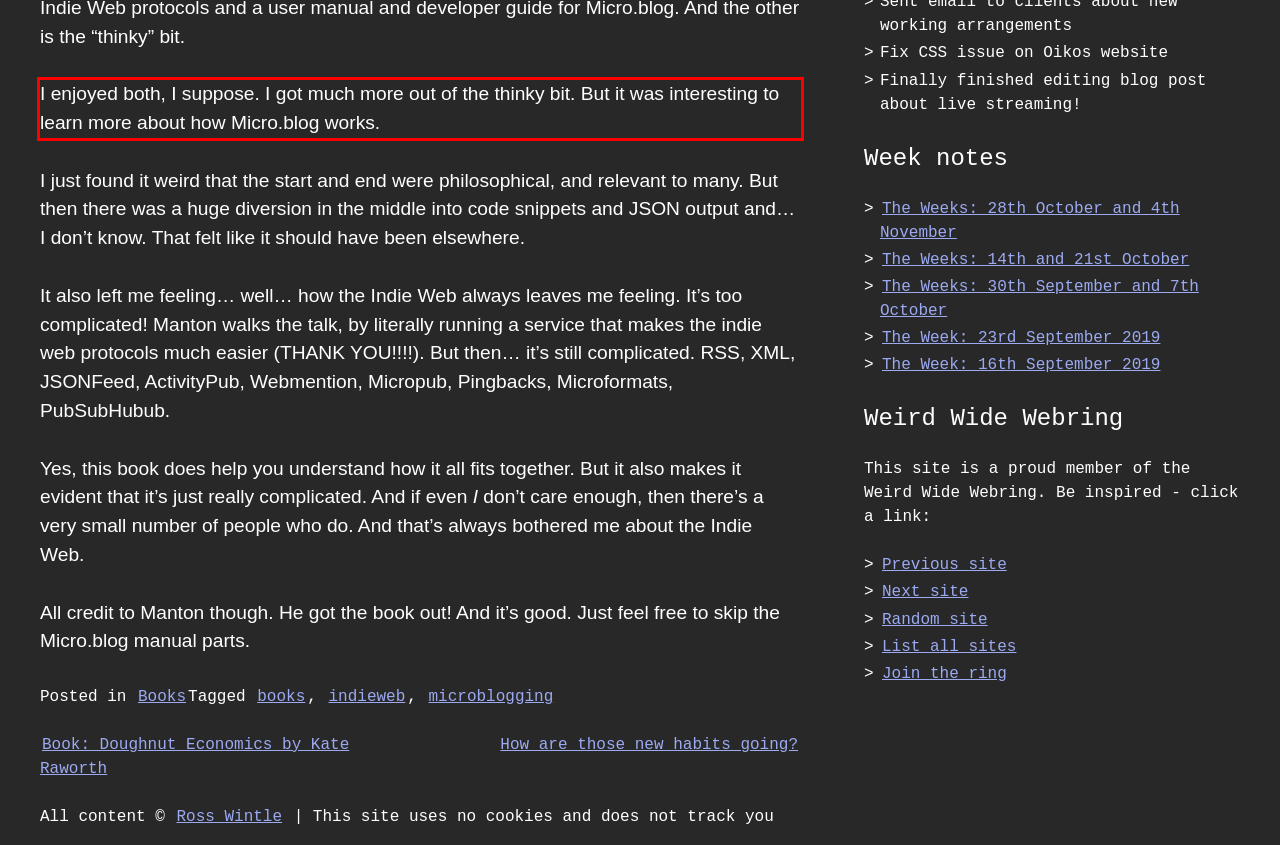Please examine the webpage screenshot and extract the text within the red bounding box using OCR.

I enjoyed both, I suppose. I got much more out of the thinky bit. But it was interesting to learn more about how Micro.blog works.